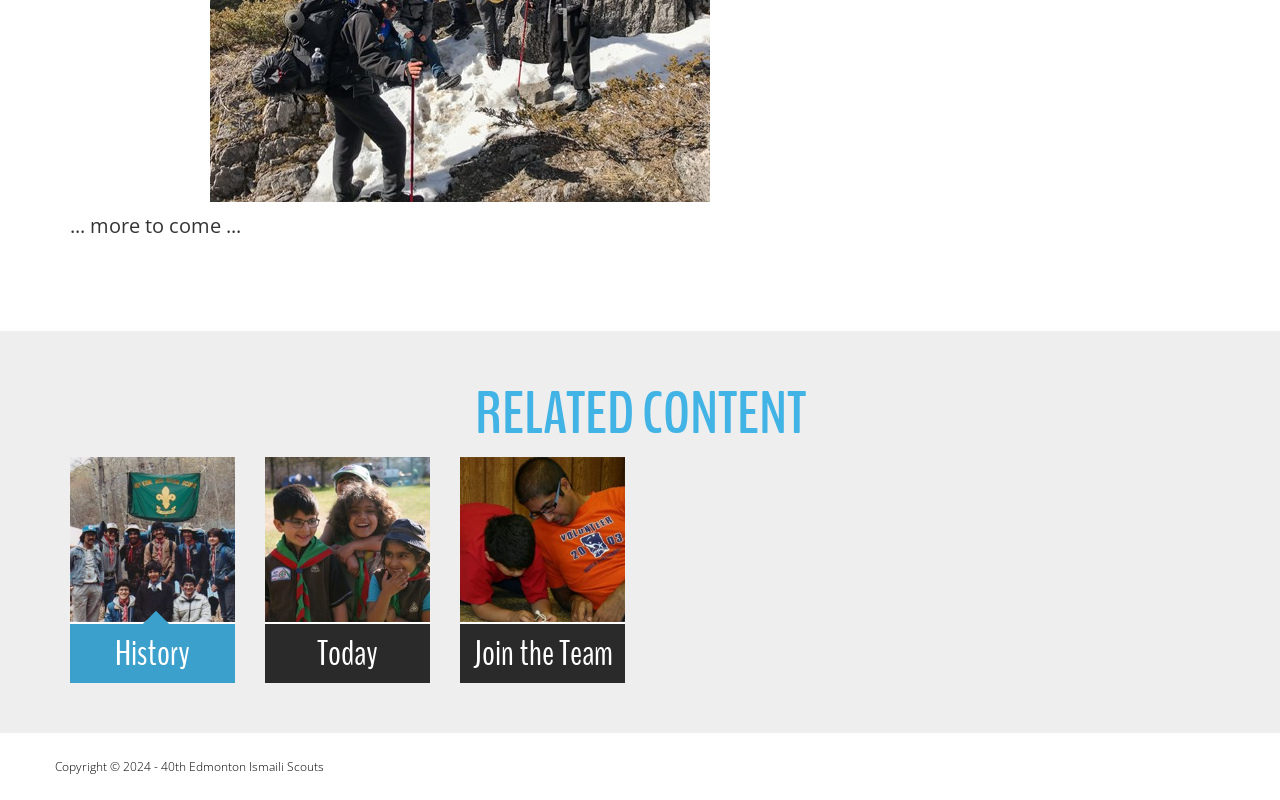Carefully examine the image and provide an in-depth answer to the question: What is the copyright year mentioned at the bottom of the page?

At the bottom of the page, I found a StaticText element with the text 'Copyright © 2024 - 40th Edmonton Ismaili Scouts', which indicates the copyright year as 2024.